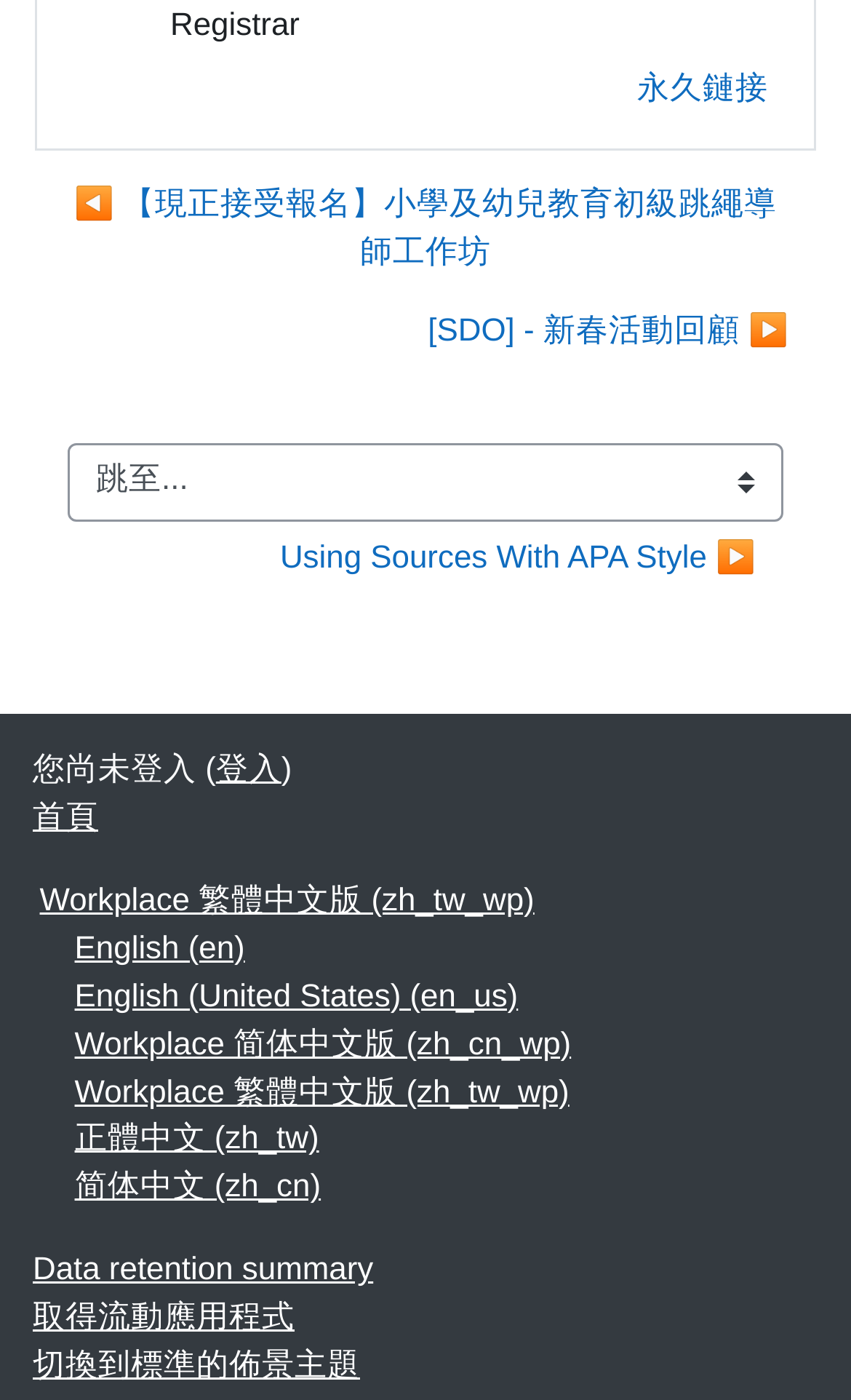Kindly determine the bounding box coordinates of the area that needs to be clicked to fulfill this instruction: "View the data retention summary".

[0.038, 0.896, 0.439, 0.921]